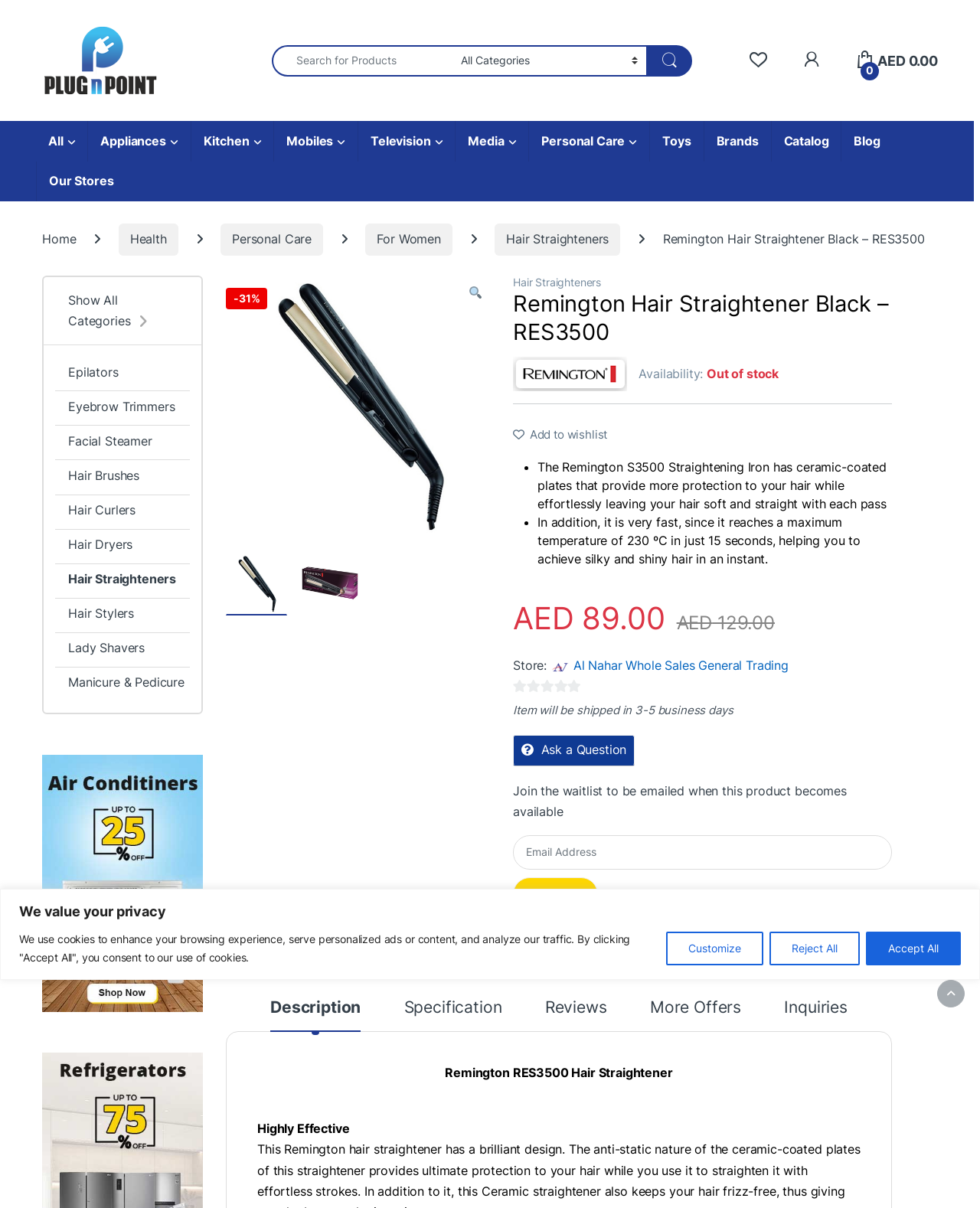Identify the bounding box for the element characterized by the following description: "alt="Remington RES3500 | Hair Straightener"".

[0.23, 0.473, 0.285, 0.486]